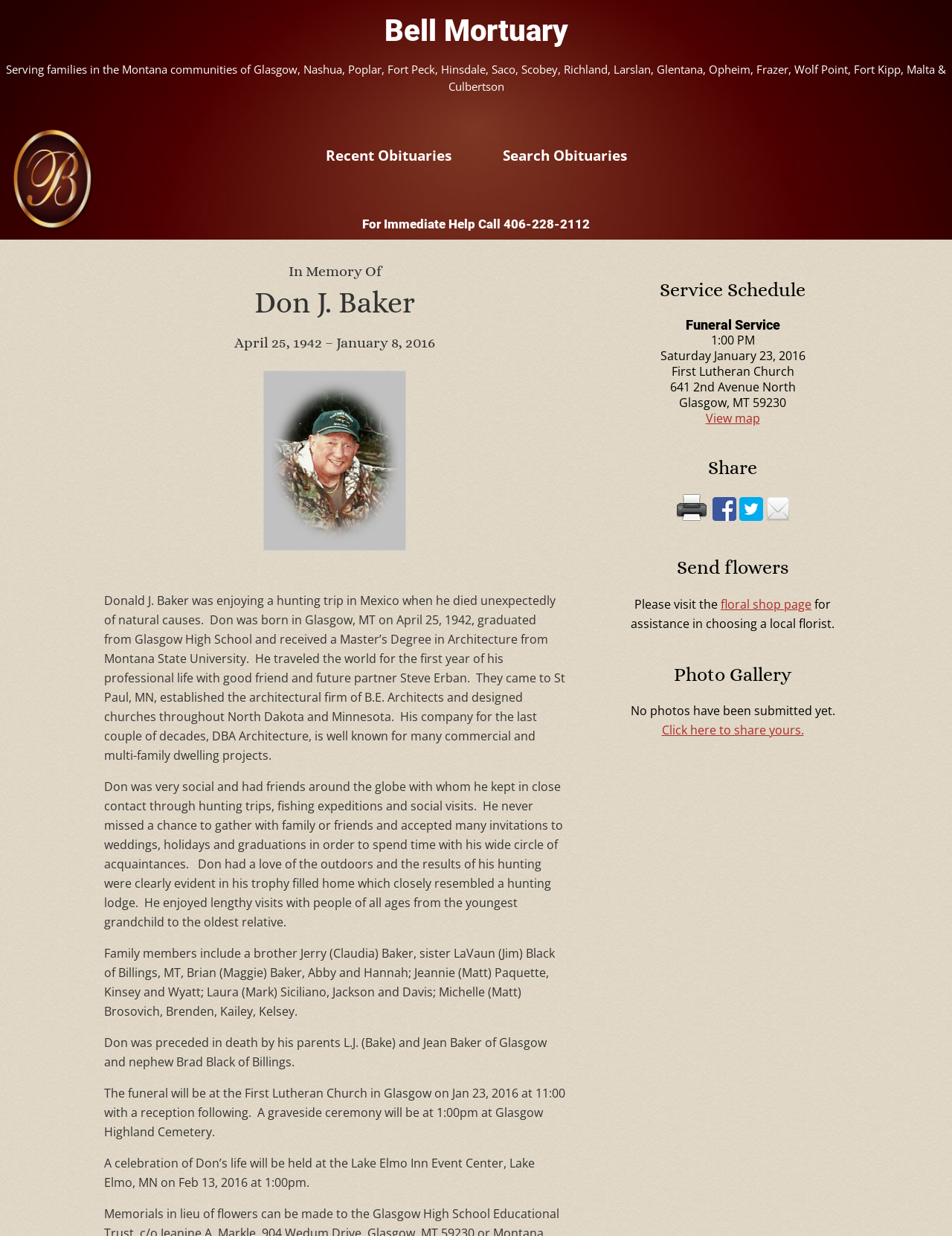Where was Don J. Baker born?
Please respond to the question with a detailed and informative answer.

According to the text, 'Don was born in Glasgow, MT on April 25, 1942', which indicates that Glasgow, MT is his birthplace.